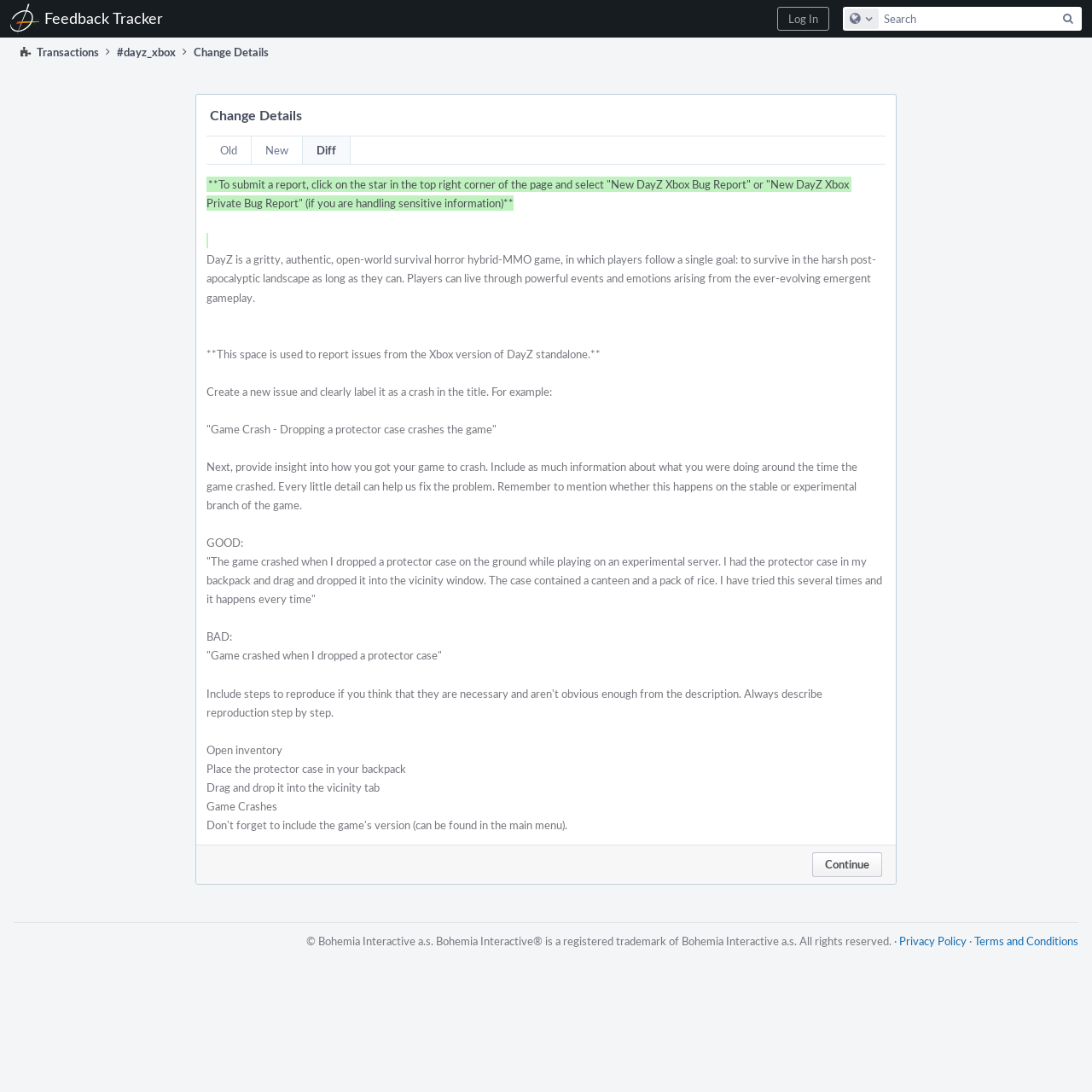Provide a thorough and detailed response to the question by examining the image: 
What is the difference between 'Old' and 'New' links?

The 'Old' and 'New' links are likely used to compare different versions of something, possibly game updates or bug fixes. The 'Diff' link next to them suggests that users can view the differences between these versions.